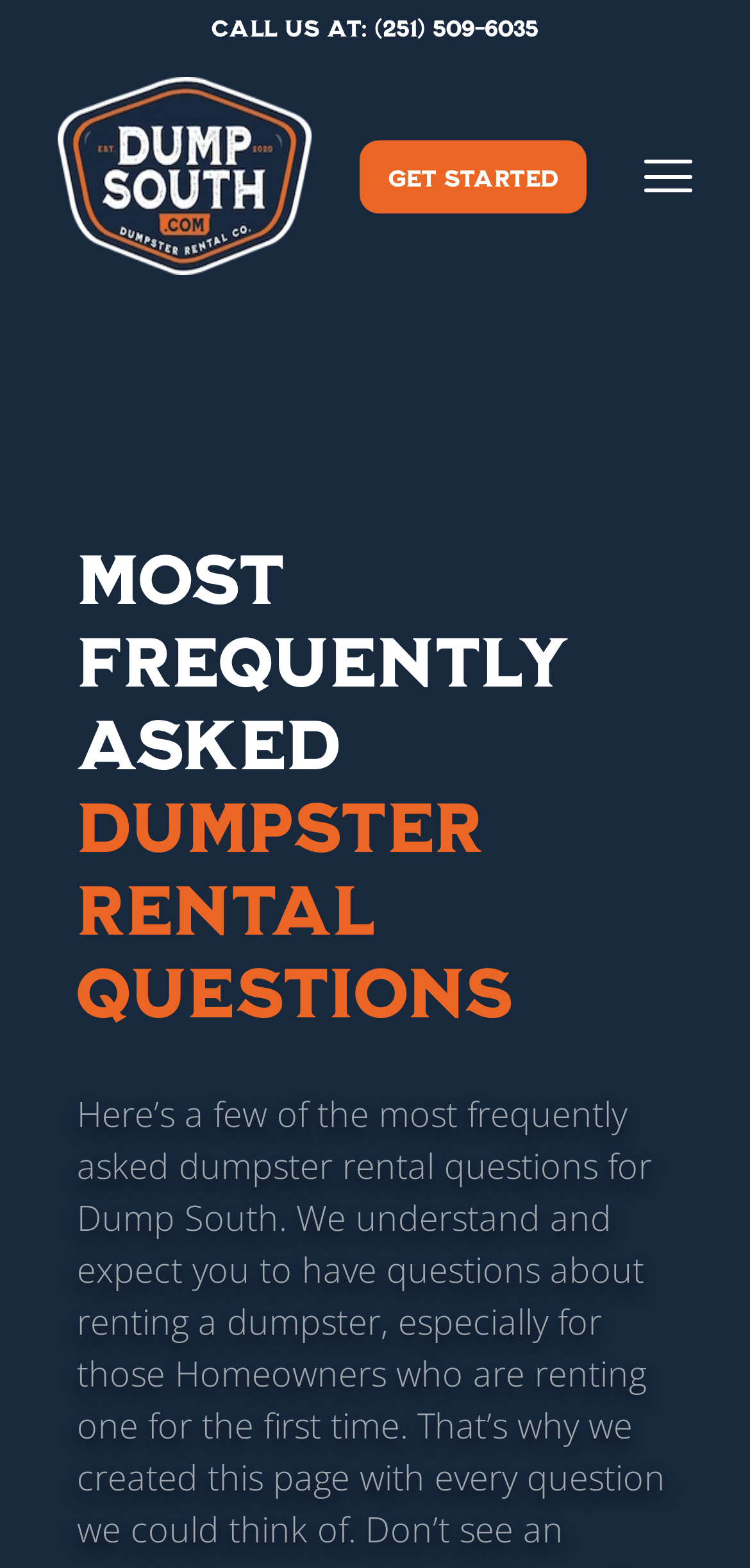Locate the bounding box of the UI element described by: "Call us at: (251) 509-6035" in the given webpage screenshot.

[0.0, 0.006, 1.0, 0.028]